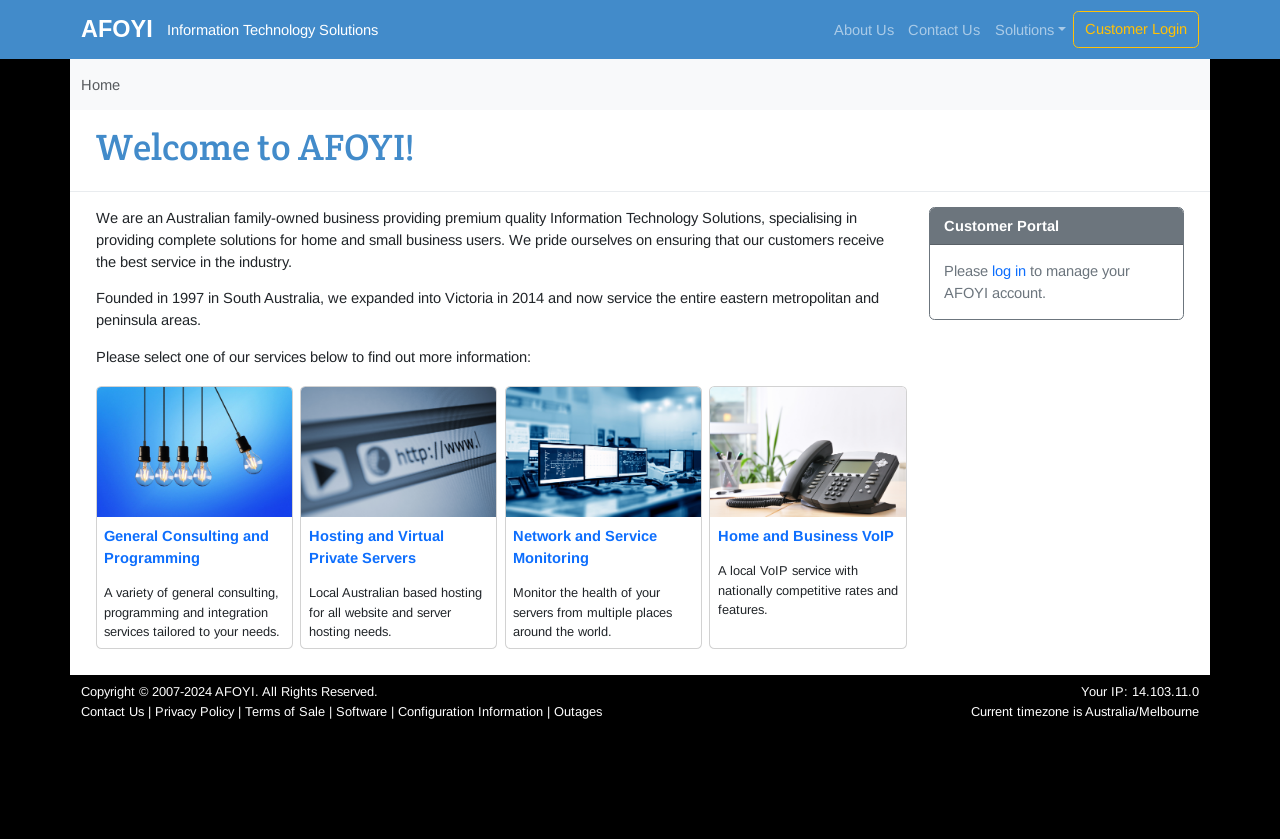What is the current timezone displayed on the webpage?
Using the image, give a concise answer in the form of a single word or short phrase.

Australia/Melbourne